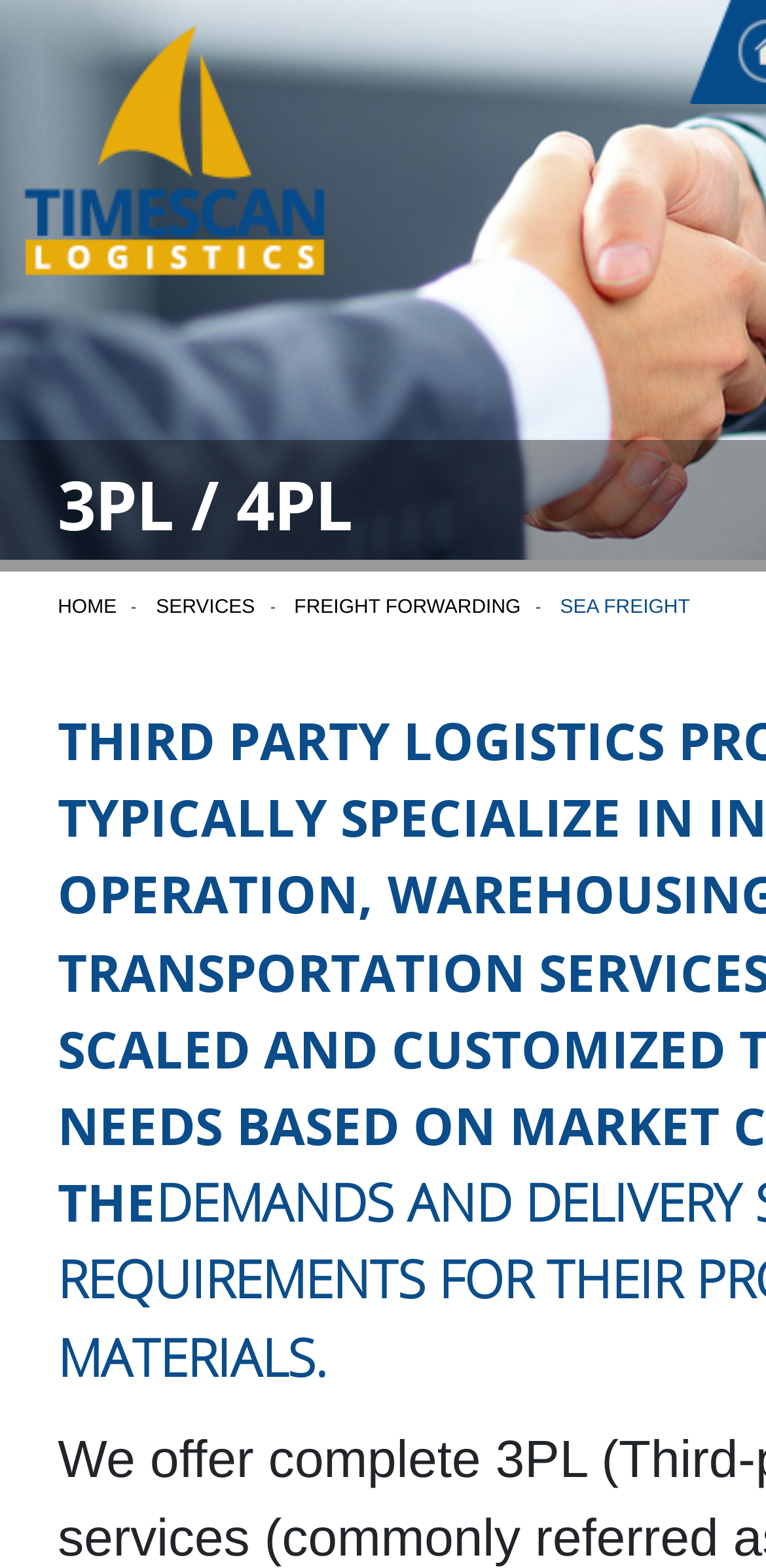Given the element description, predict the bounding box coordinates in the format (top-left x, top-left y, bottom-right x, bottom-right y), using floating point numbers between 0 and 1: Home

[0.075, 0.381, 0.152, 0.395]